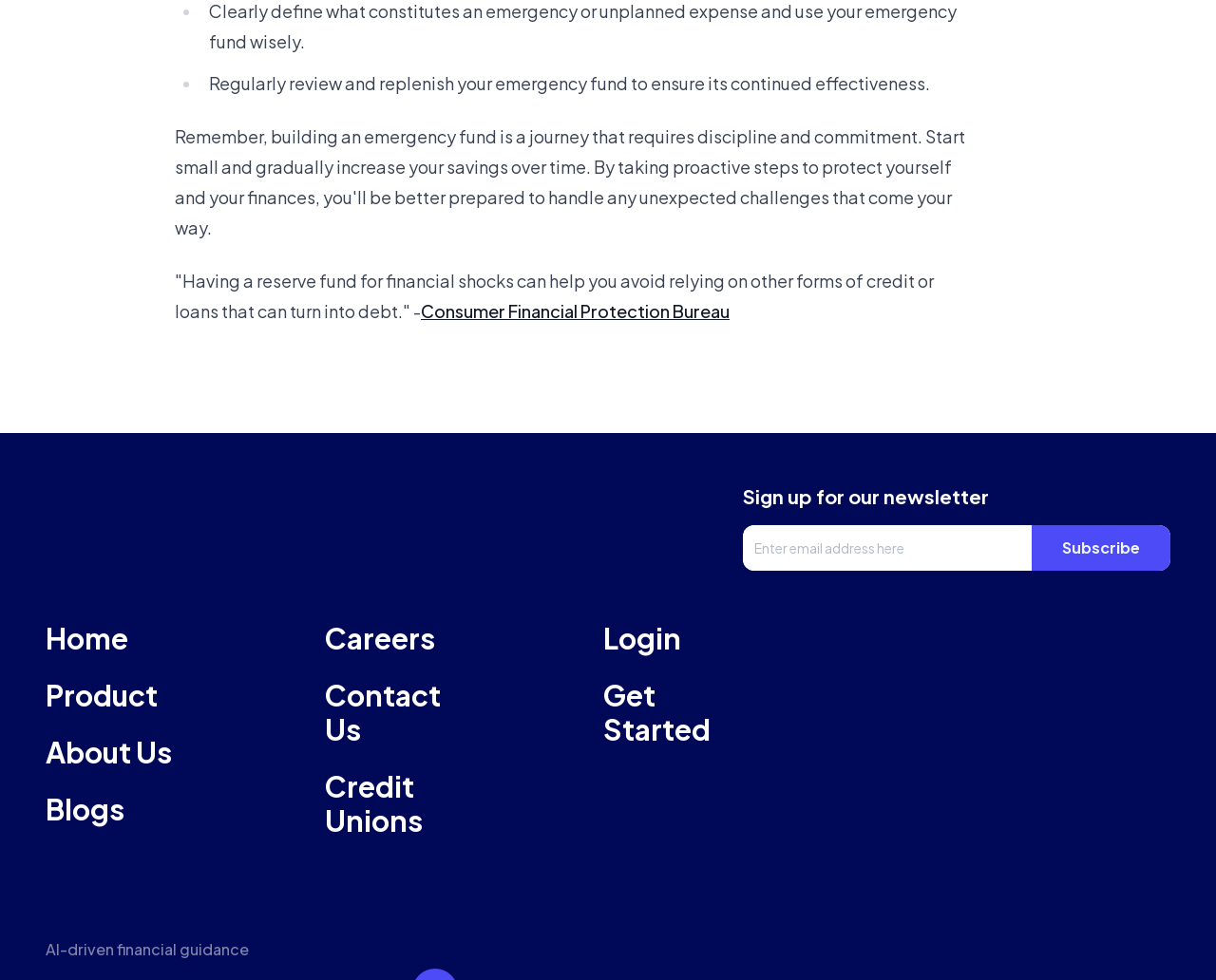Answer the question in one word or a short phrase:
What can be done with the email address entered in the textbox?

Subscribe to newsletter